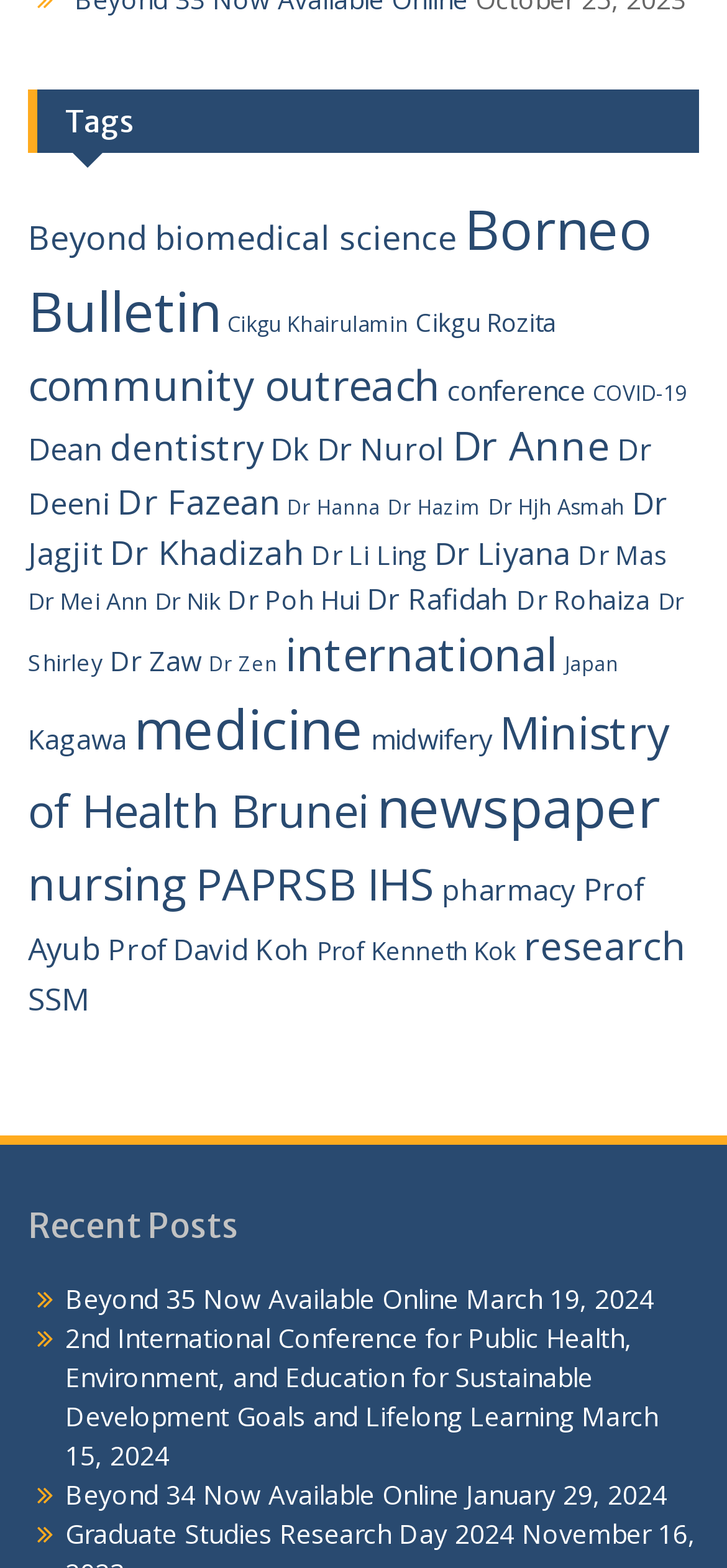Can you find the bounding box coordinates for the element that needs to be clicked to execute this instruction: "Check the date of the post 'Graduate Studies Research Day 2024'"? The coordinates should be given as four float numbers between 0 and 1, i.e., [left, top, right, bottom].

[0.641, 0.942, 0.918, 0.965]